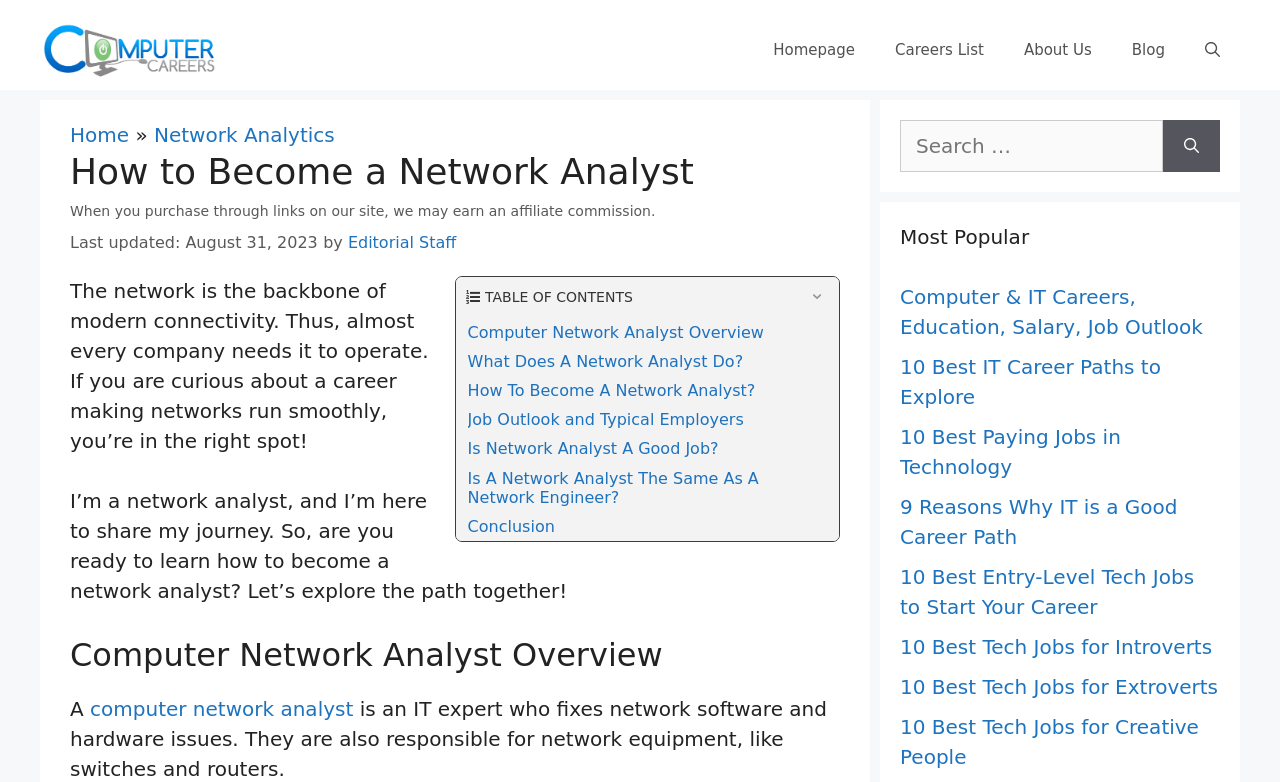Offer a meticulous description of the webpage's structure and content.

This webpage is about becoming a network analyst, with a focus on the career path and its requirements. At the top, there is a banner with the site's name, "ComputerCareers," accompanied by a logo image. Below the banner, there is a navigation menu with links to the homepage, careers list, about us, blog, and a search bar.

The main content of the page is divided into sections, starting with a heading that reads "How to Become a Network Analyst." Below this heading, there is a brief introduction to the topic, followed by a table of contents button. The table of contents links to various sections on the page, including an overview of the computer network analyst role, job responsibilities, and the job outlook.

The main content area also features several paragraphs of text, including a personal introduction from a network analyst, who shares their journey and invites readers to learn more about the career path. The text is accompanied by several links to related topics, such as the job outlook and typical employers, and whether being a network analyst is a good job.

On the right side of the page, there is a complementary section with a search box and a list of popular links, including computer and IT careers, education, salary, and job outlook. This section also features links to other related articles, such as the best IT career paths, paying jobs in technology, and reasons why IT is a good career path.

Overall, the webpage is well-organized and easy to navigate, with clear headings and concise text that provides valuable information for those interested in pursuing a career as a network analyst.